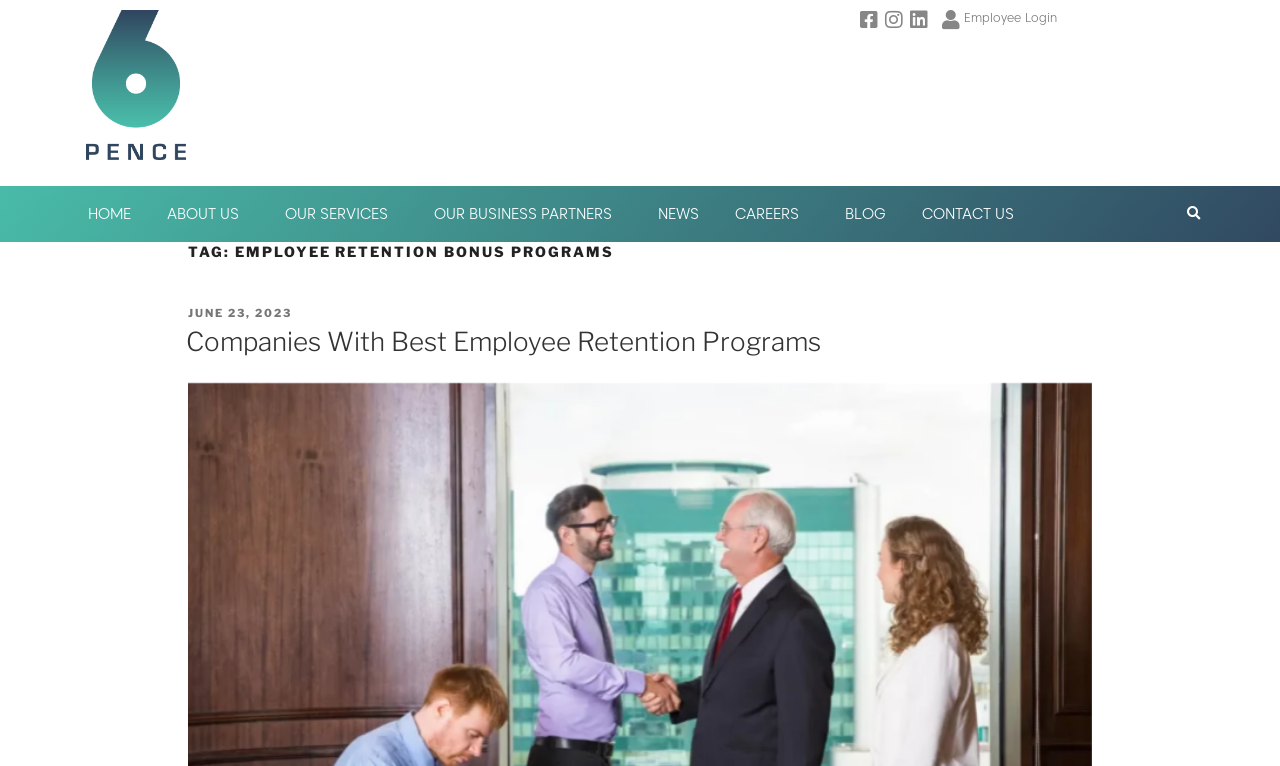Please provide the bounding box coordinates for the element that needs to be clicked to perform the following instruction: "Visit the HOME page". The coordinates should be given as four float numbers between 0 and 1, i.e., [left, top, right, bottom].

[0.055, 0.243, 0.116, 0.316]